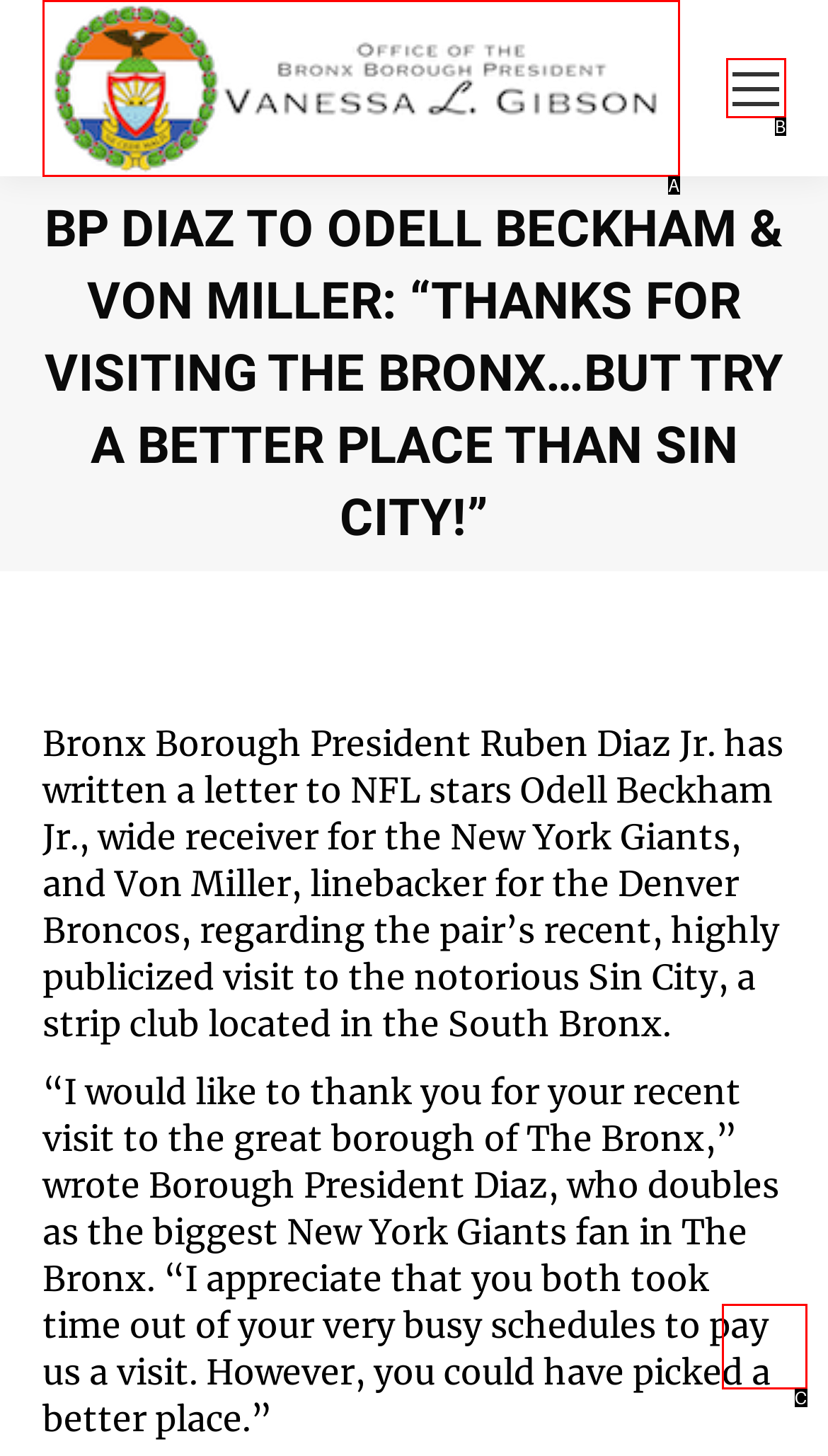Select the HTML element that matches the description: aria-label="Mobile menu icon". Provide the letter of the chosen option as your answer.

B